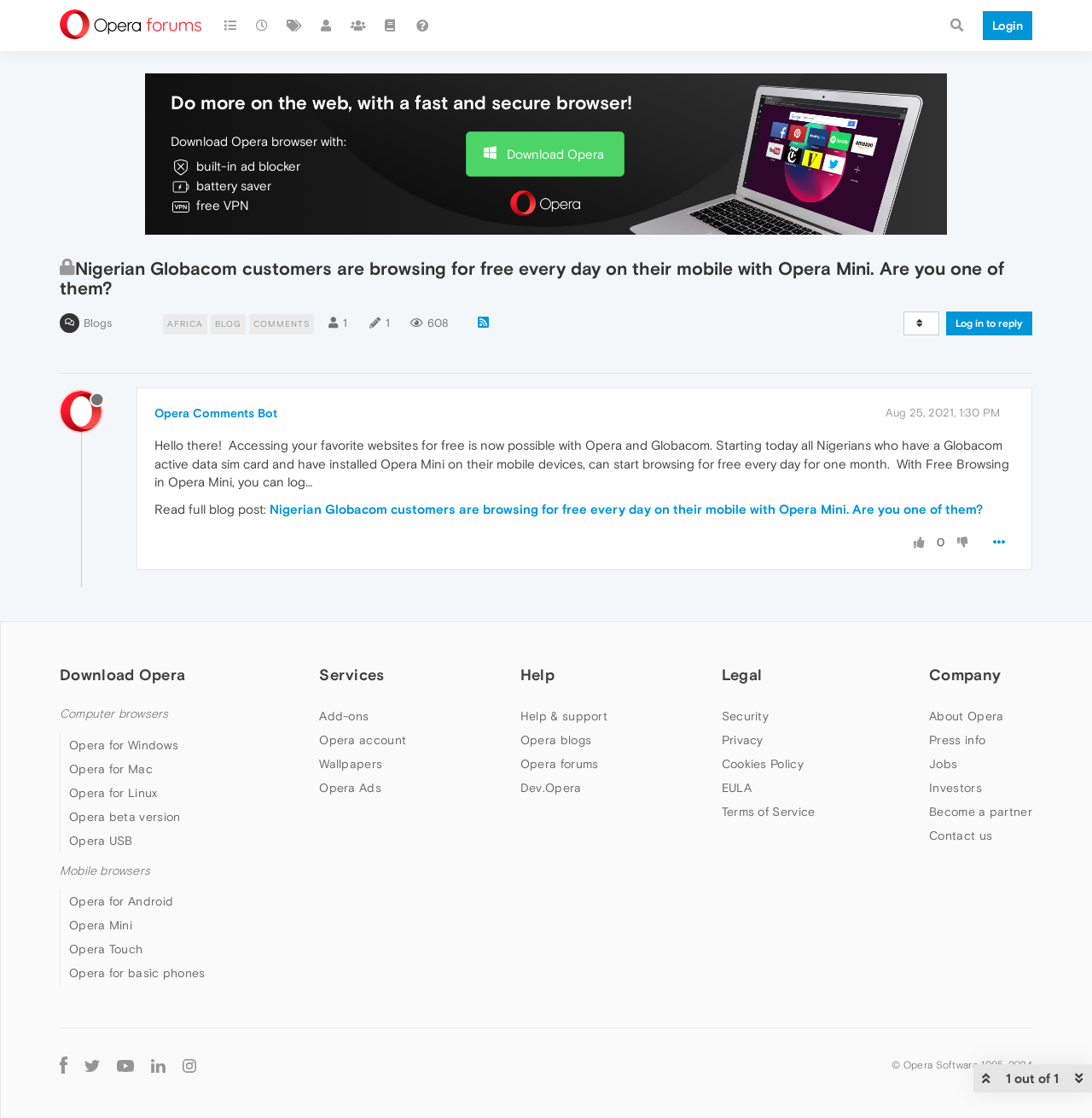Determine the bounding box for the HTML element described here: "Opera account". The coordinates should be given as [left, top, right, bottom] with each number being a float between 0 and 1.

[0.292, 0.656, 0.372, 0.668]